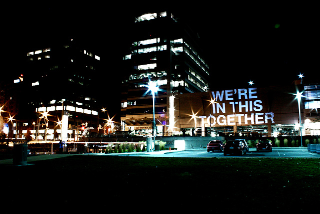Illustrate the image with a detailed caption.

The image captures a vibrant urban scene illuminated at night, showcasing the message "WE'RE IN THIS TOGETHER" prominently projected onto the side of a modern building. This striking visual emphasizes themes of community and solidarity during challenging times. The setting features multiple buildings with large windows aglow, reflecting a bustling atmosphere enhanced by the bright lights of the surrounding area. Cars are parked in the foreground, and the well-kept lawn adds a touch of greenery to the urban landscape. The overall ambiance conveys a sense of hope and resilience, inviting viewers to reflect on the power of unity in the face of adversity.